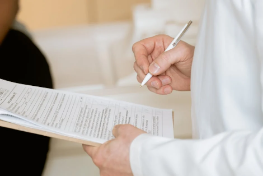What is the person holding?
Provide an in-depth and detailed explanation in response to the question.

The image shows the person holding a clipboard filled with paperwork, which is a common tool used in professional settings for note-taking and documentation.